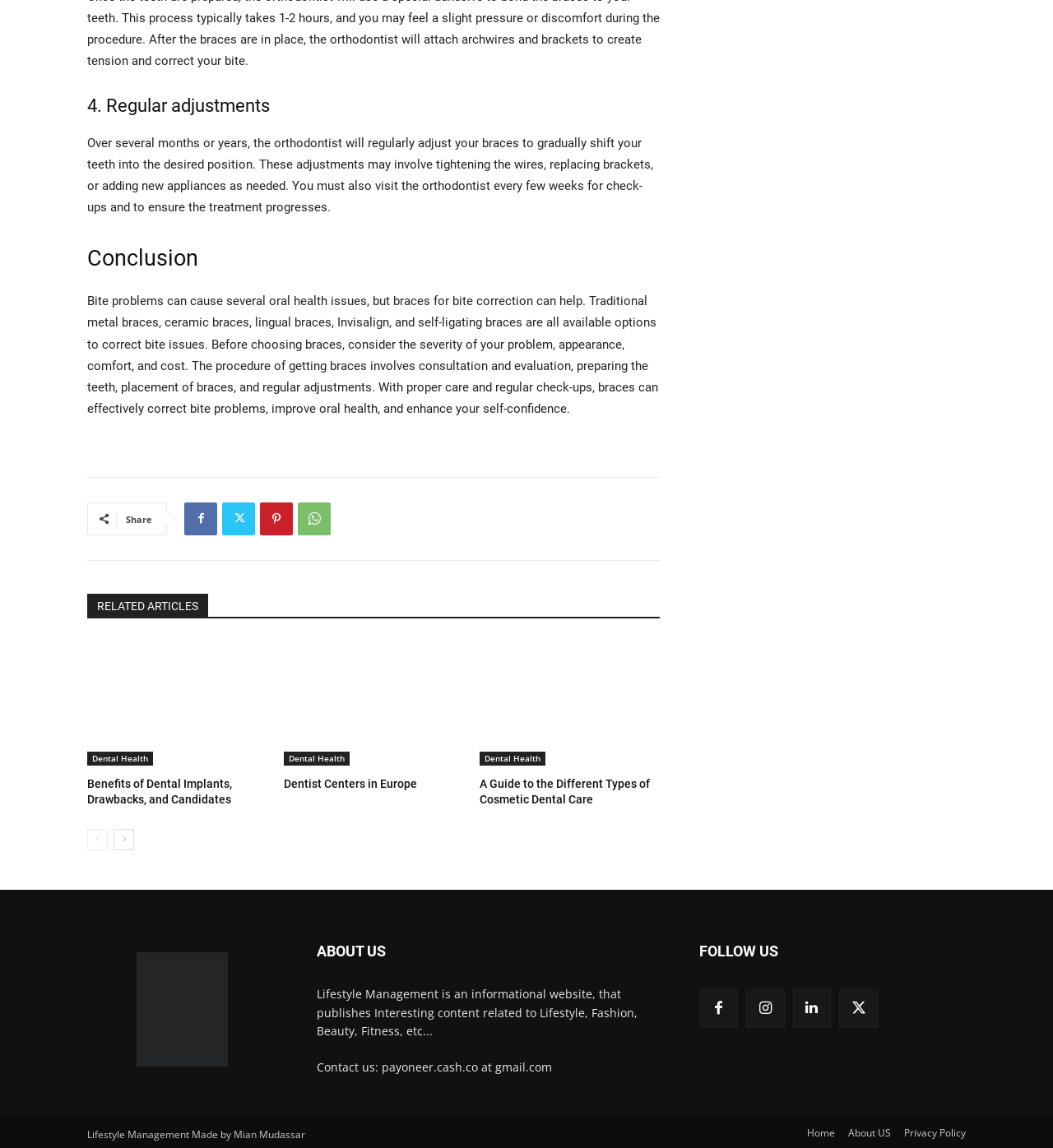Predict the bounding box coordinates of the area that should be clicked to accomplish the following instruction: "Read the 'Benefits of Dental Implants, Drawbacks, and Candidates' article". The bounding box coordinates should consist of four float numbers between 0 and 1, i.e., [left, top, right, bottom].

[0.083, 0.557, 0.254, 0.667]